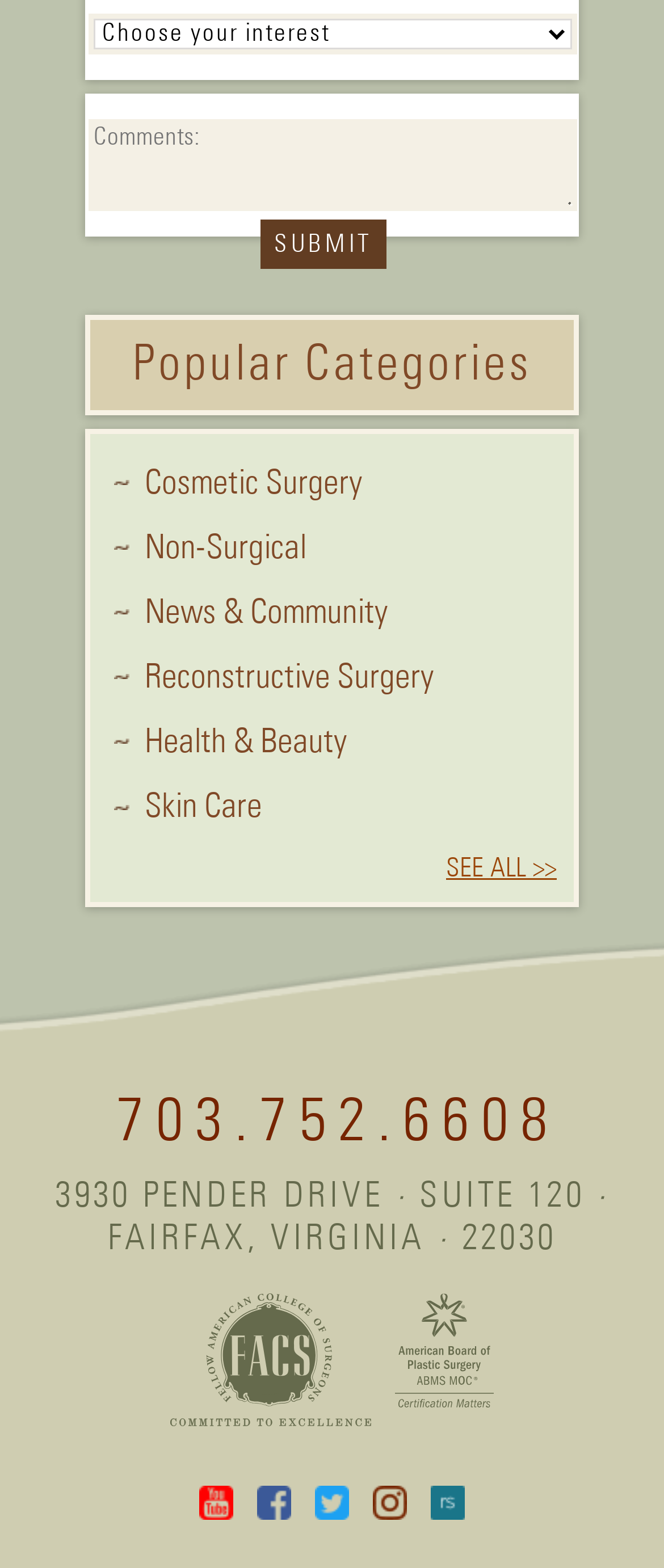Answer this question in one word or a short phrase: What is the contact information provided?

Phone number and address